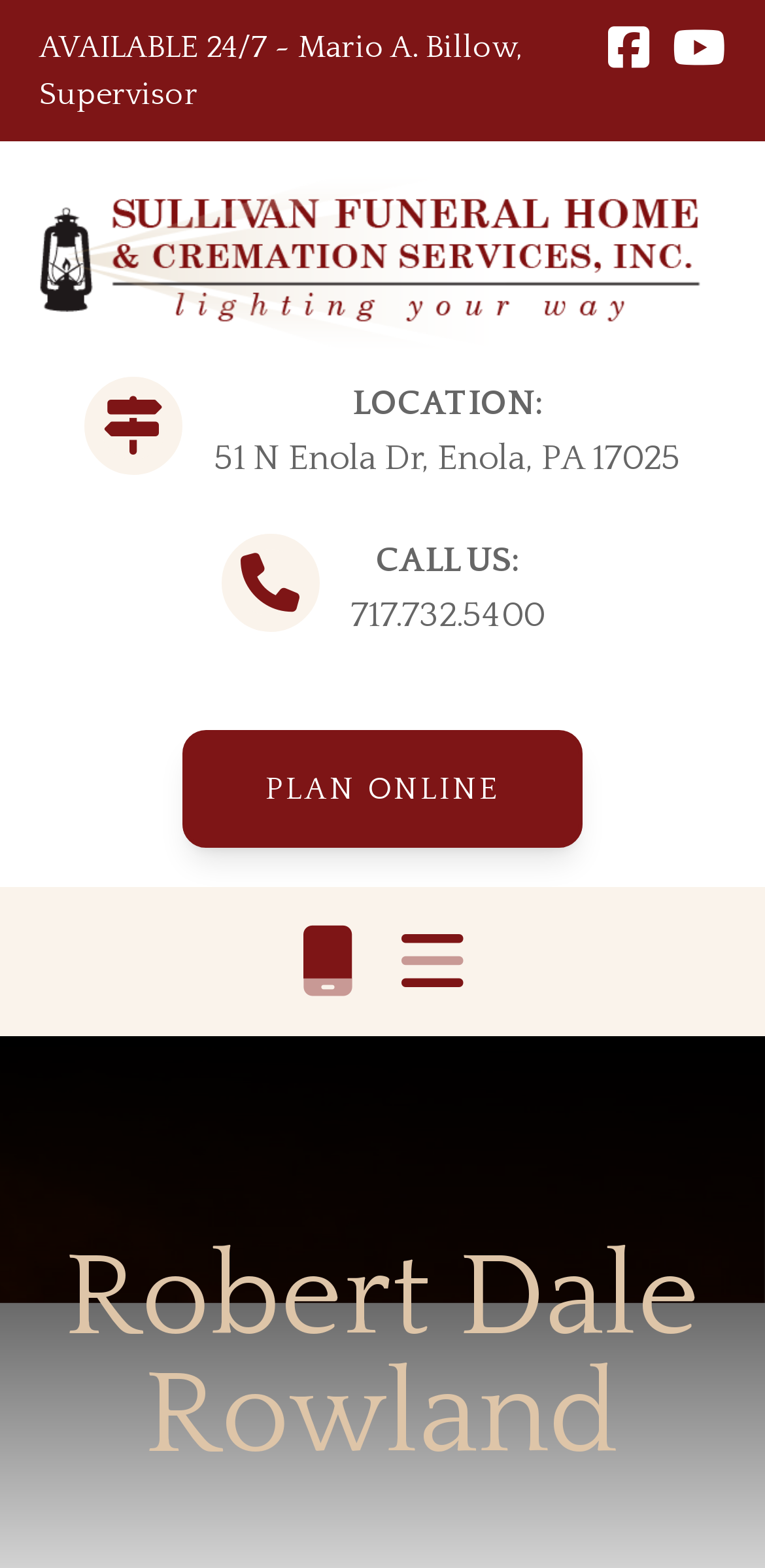Please answer the following question as detailed as possible based on the image: 
What is the address of Sullivan Funeral Home?

I found the address by looking at the 'LOCATION:' section, where it is listed as a static text with the address '51 N Enola Dr, Enola, PA 17025'.